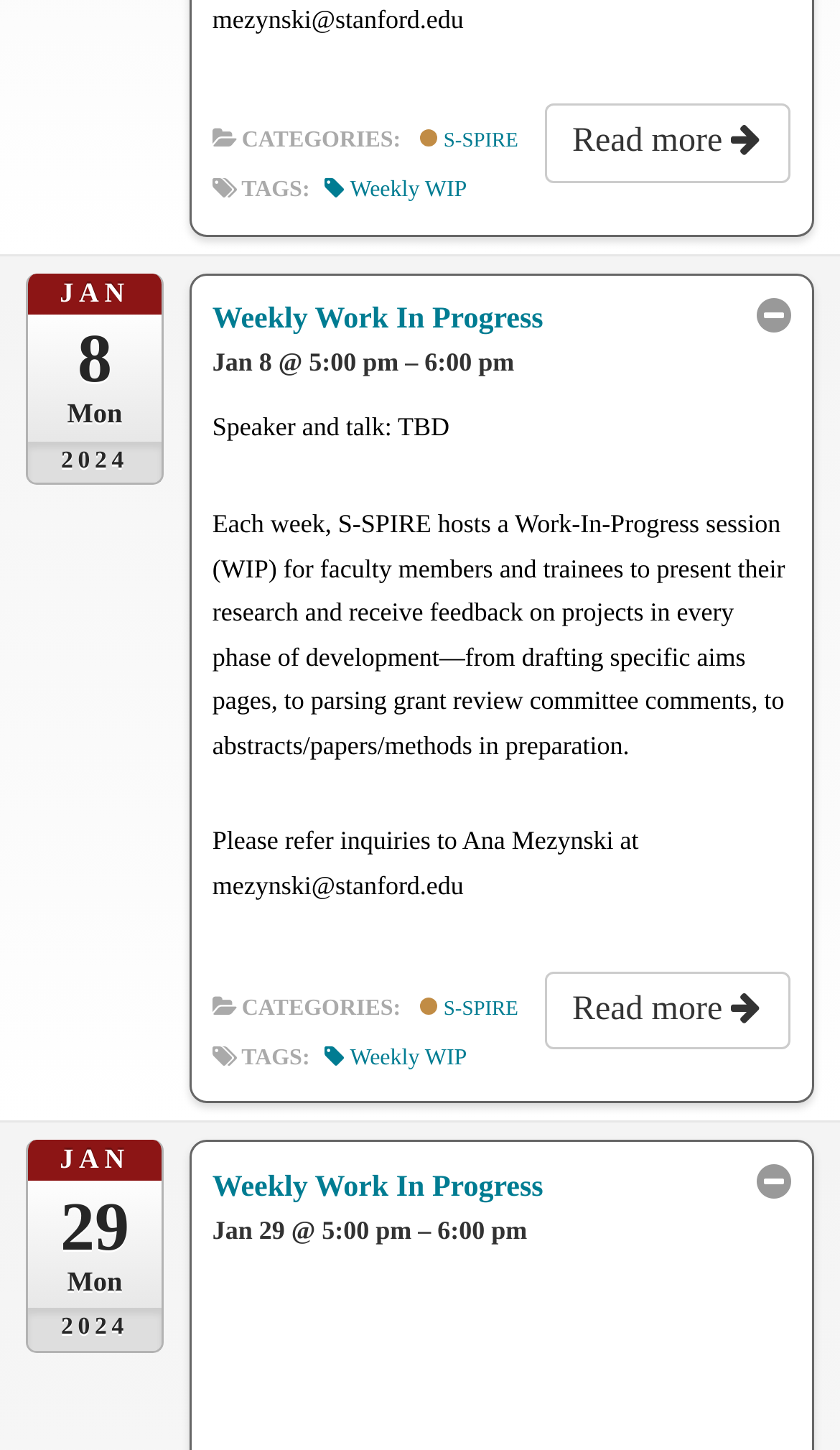Pinpoint the bounding box coordinates of the area that must be clicked to complete this instruction: "Click on the 'Read more' link at the bottom".

[0.648, 0.669, 0.942, 0.724]